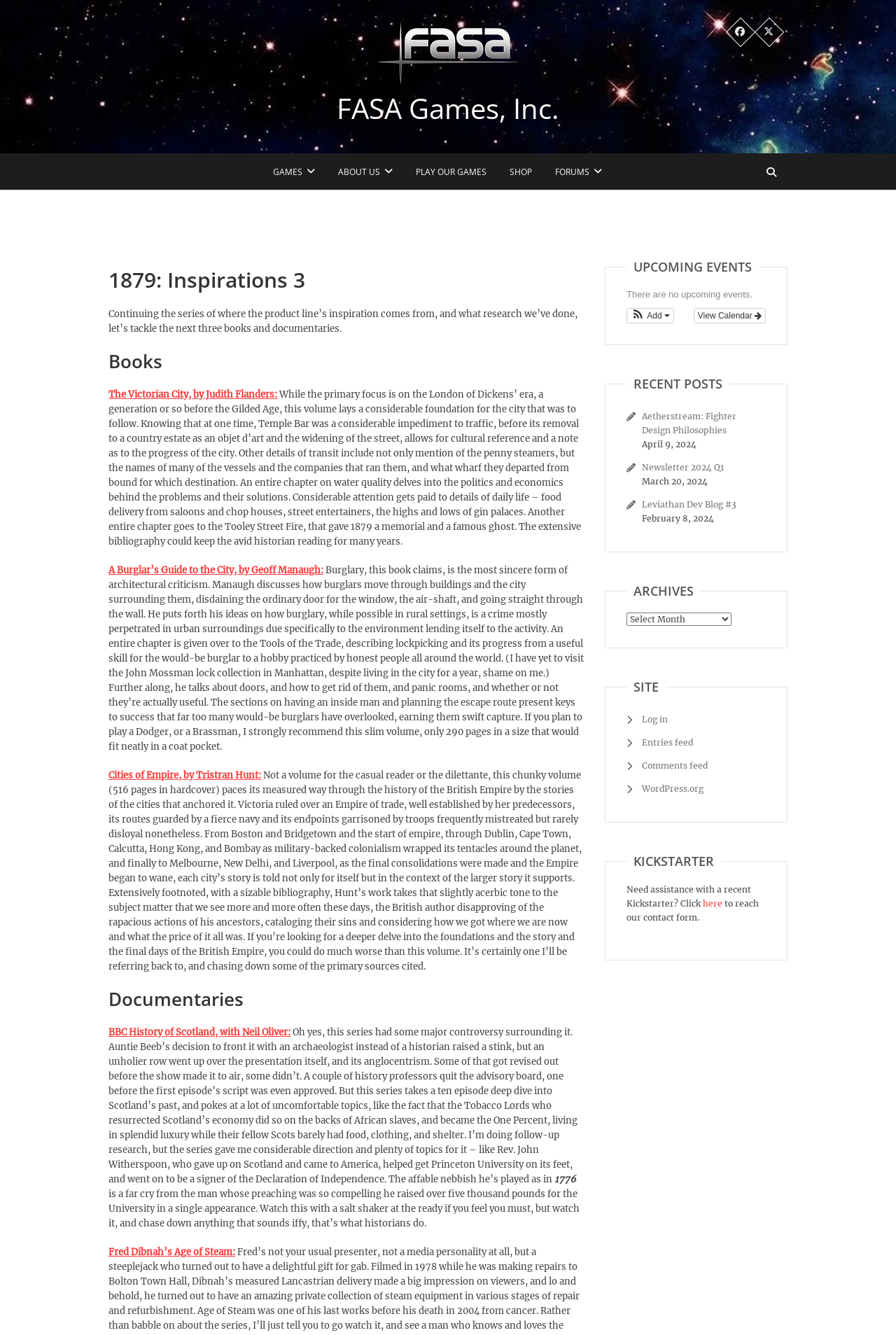Please indicate the bounding box coordinates of the element's region to be clicked to achieve the instruction: "Click the FASA Games, Inc. link". Provide the coordinates as four float numbers between 0 and 1, i.e., [left, top, right, bottom].

[0.422, 0.017, 0.578, 0.026]